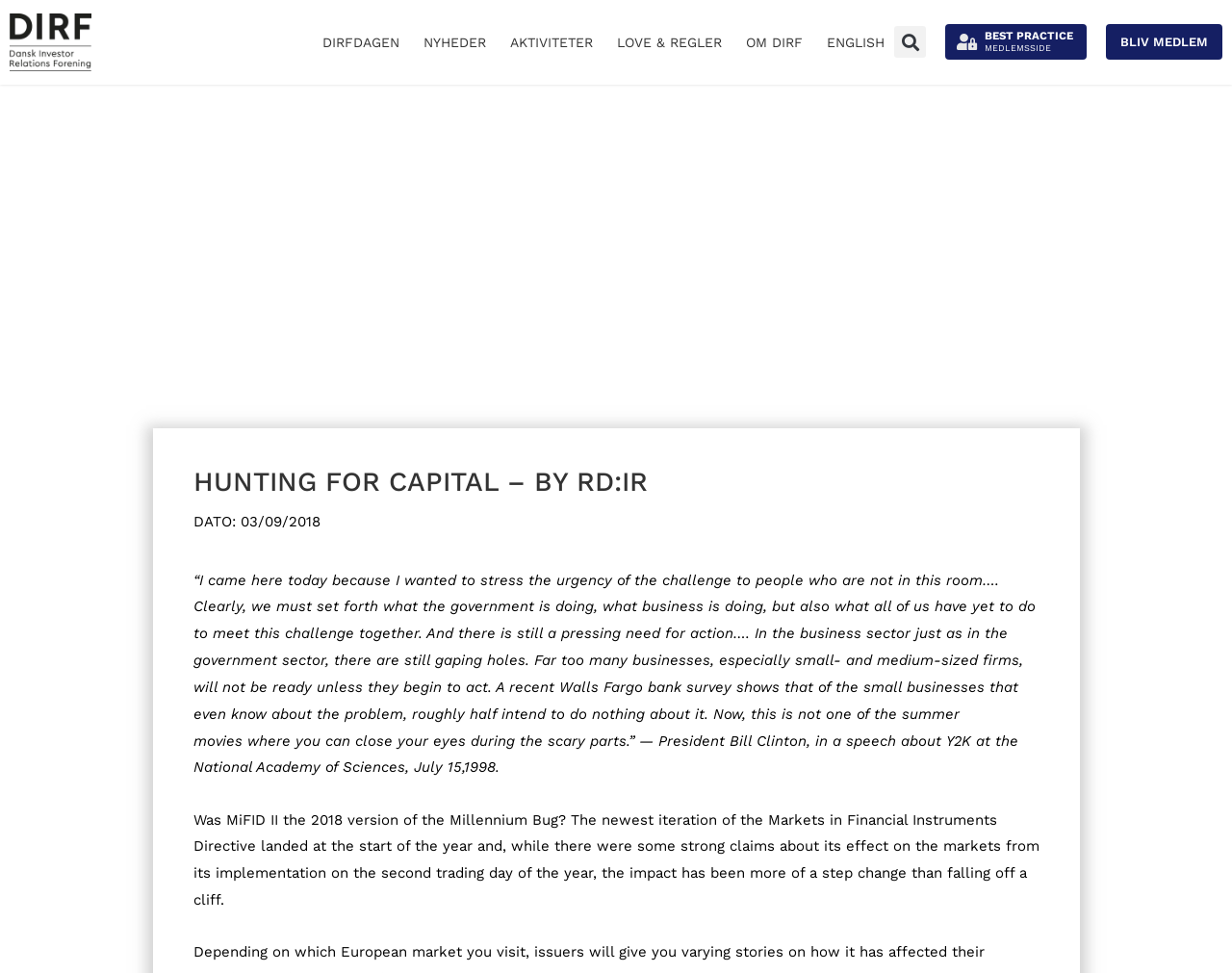Give a concise answer using only one word or phrase for this question:
What is the topic of the article?

Y2K and MiFID II